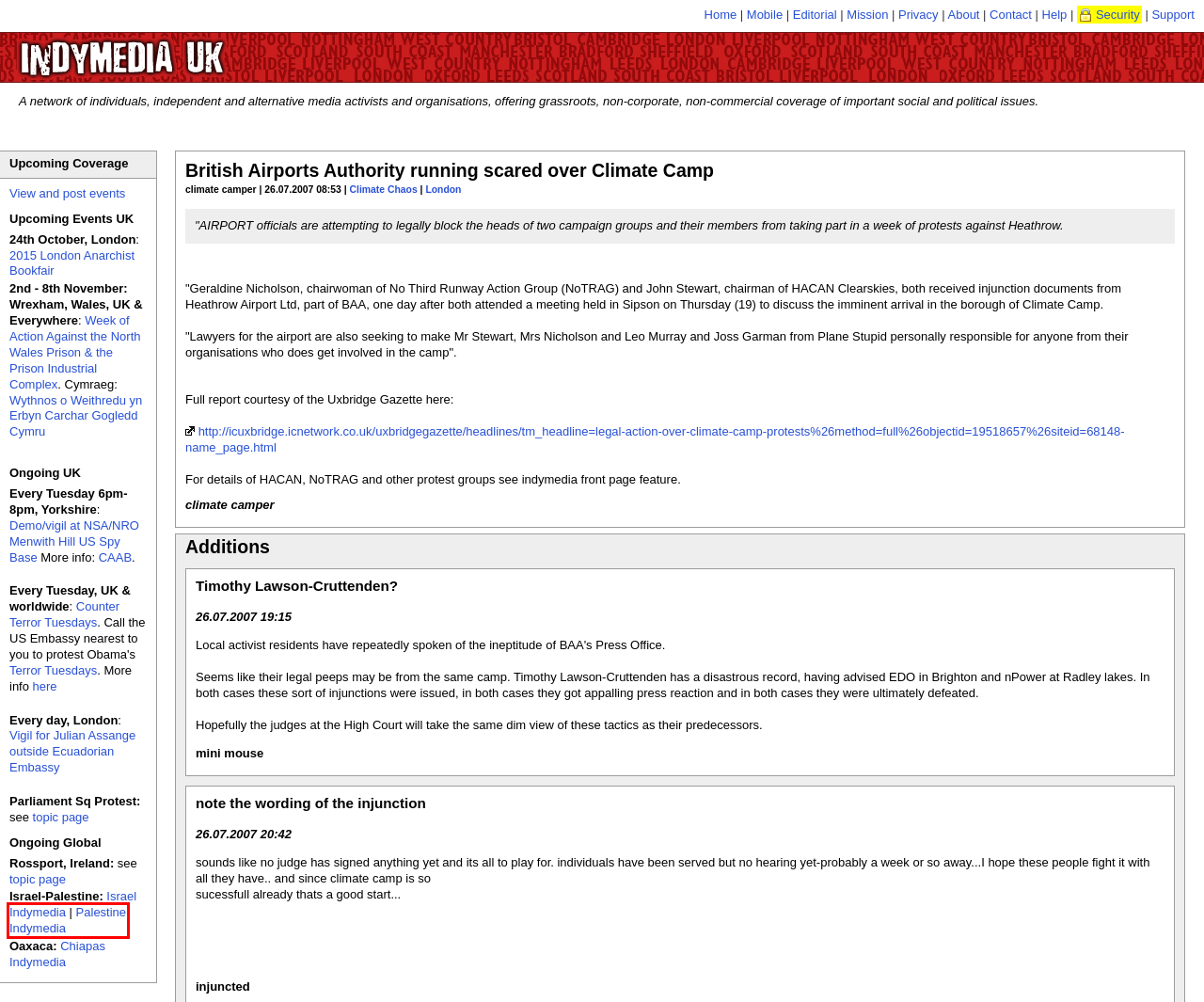Examine the screenshot of the webpage, which includes a red bounding box around an element. Choose the best matching webpage description for the page that will be displayed after clicking the element inside the red bounding box. Here are the candidates:
A. SCH News School, College, Law University News Education And Law Changes - SCHNEWS.ORG.UK
B. Indymedia Italia
C. linksunten Archiv
D. Indymedia Nantes
E. Los Angeles Independent Media Center
F. - IMEMC News
G. Antwerpen - Nieuws in, rond en voor Antwerpen
H. radio.indymedia.org

F